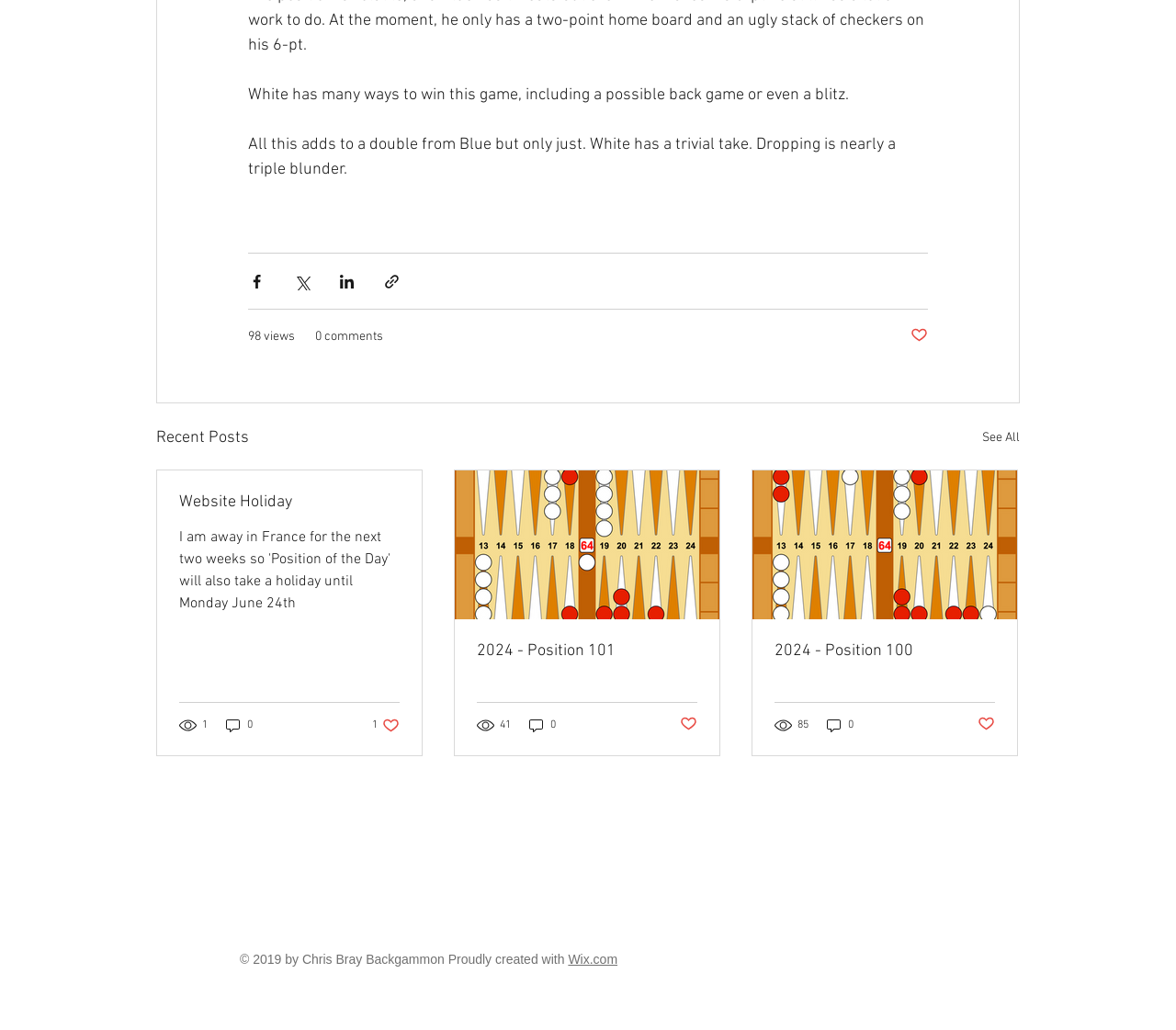Kindly determine the bounding box coordinates of the area that needs to be clicked to fulfill this instruction: "See all recent posts".

[0.835, 0.412, 0.867, 0.438]